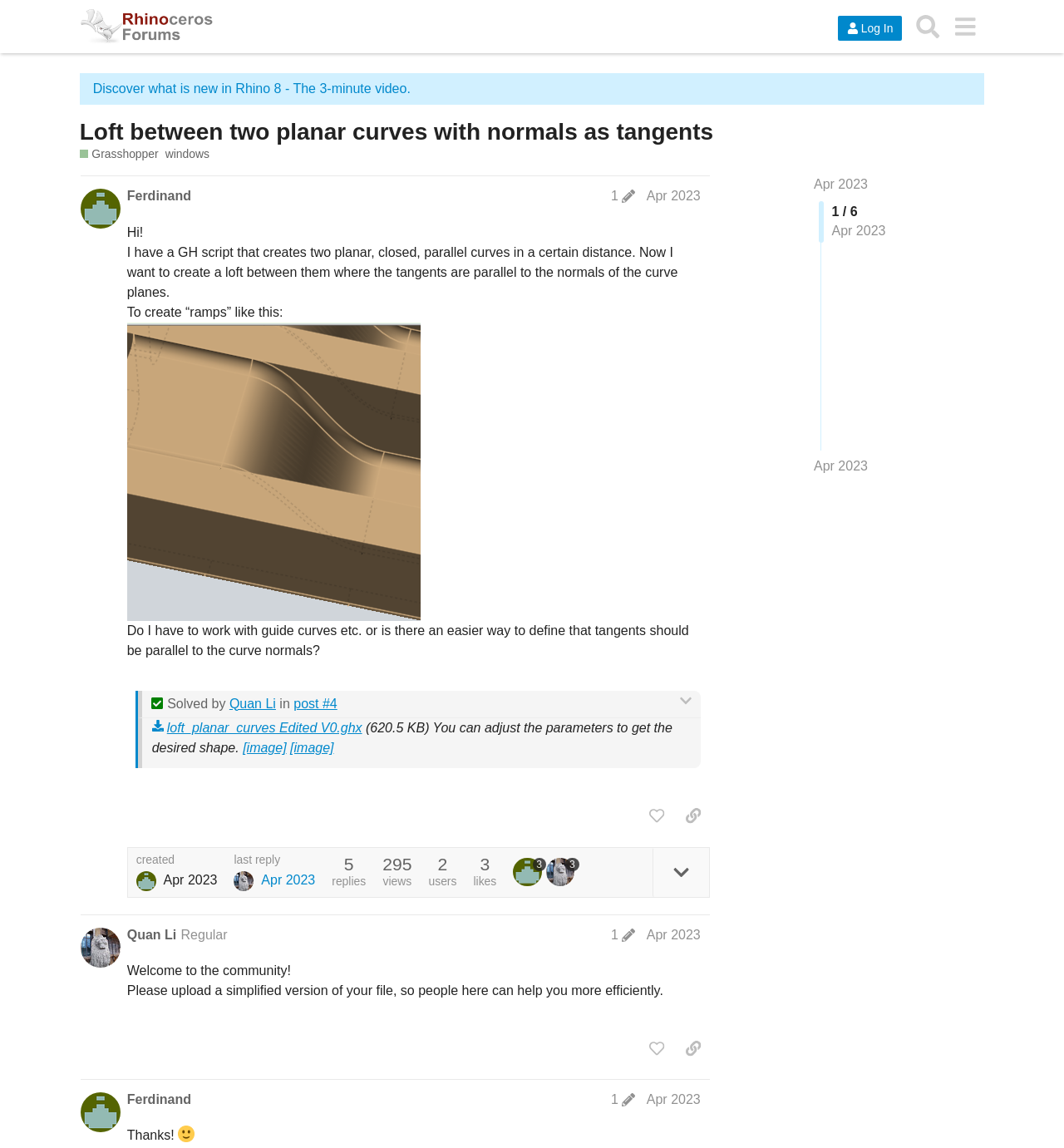What is the name of the software being discussed?
Look at the image and construct a detailed response to the question.

The name of the software being discussed is Grasshopper, which is mentioned in the link 'Grasshopper' located at the top of the webpage, indicating that the conversation is related to this software.